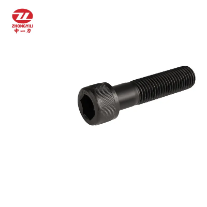Please answer the following question using a single word or phrase: 
What is the likely material of the screw?

Durable material